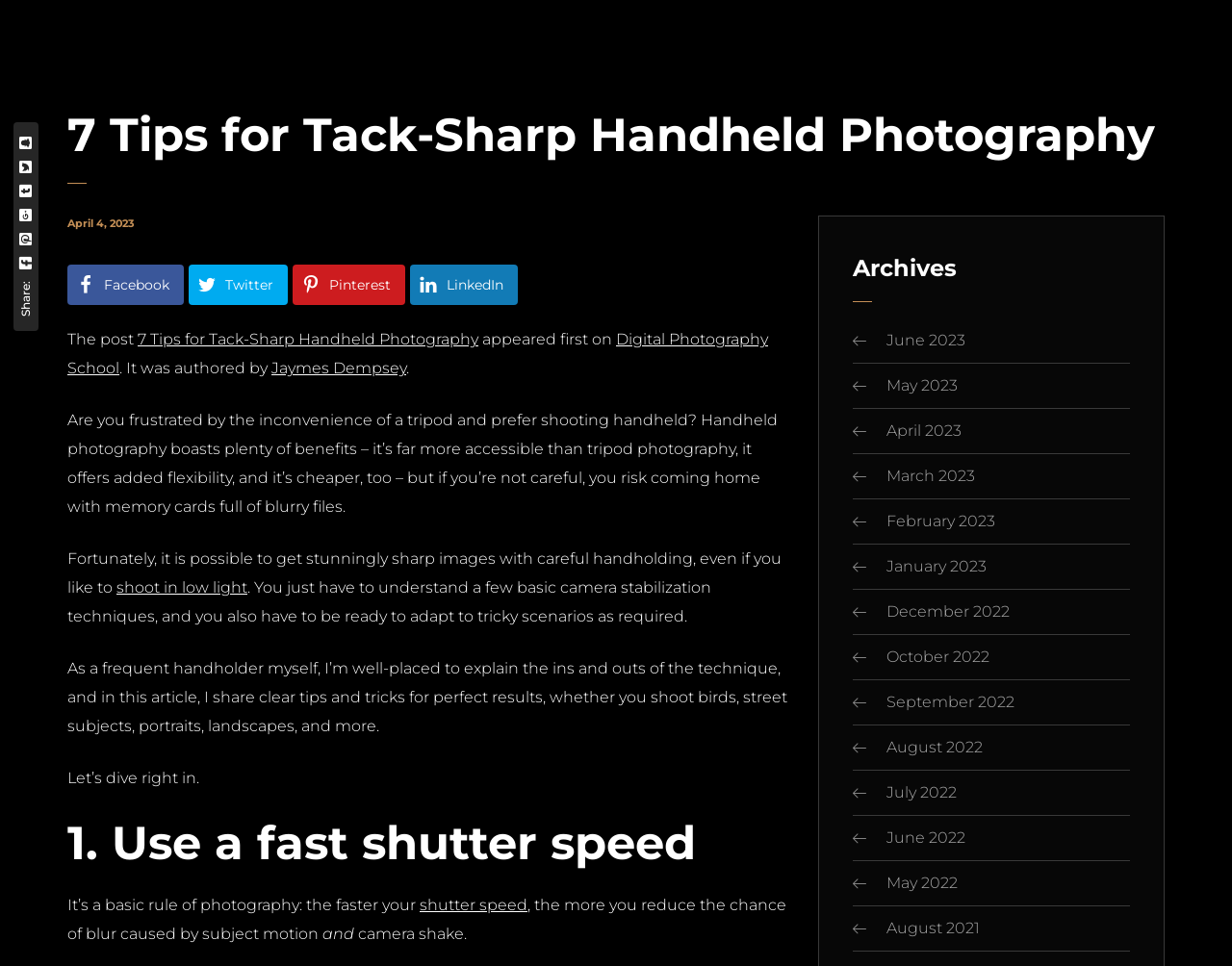Locate the bounding box coordinates of the element to click to perform the following action: 'Follow Jaymes Dempsey'. The coordinates should be given as four float values between 0 and 1, in the form of [left, top, right, bottom].

[0.22, 0.372, 0.33, 0.391]